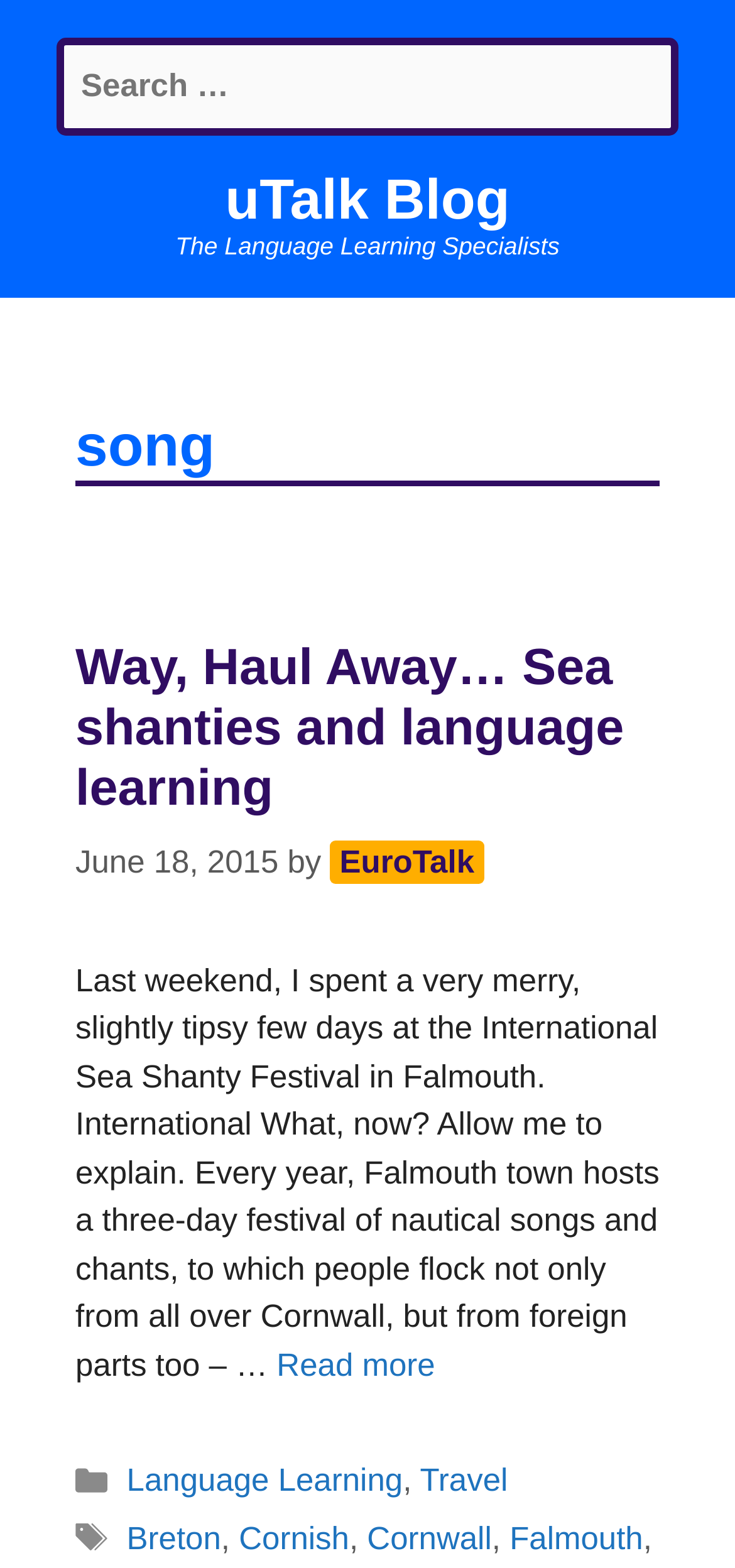Kindly determine the bounding box coordinates for the clickable area to achieve the given instruction: "Read about the author's experience in Falmouth".

[0.103, 0.614, 0.897, 0.882]